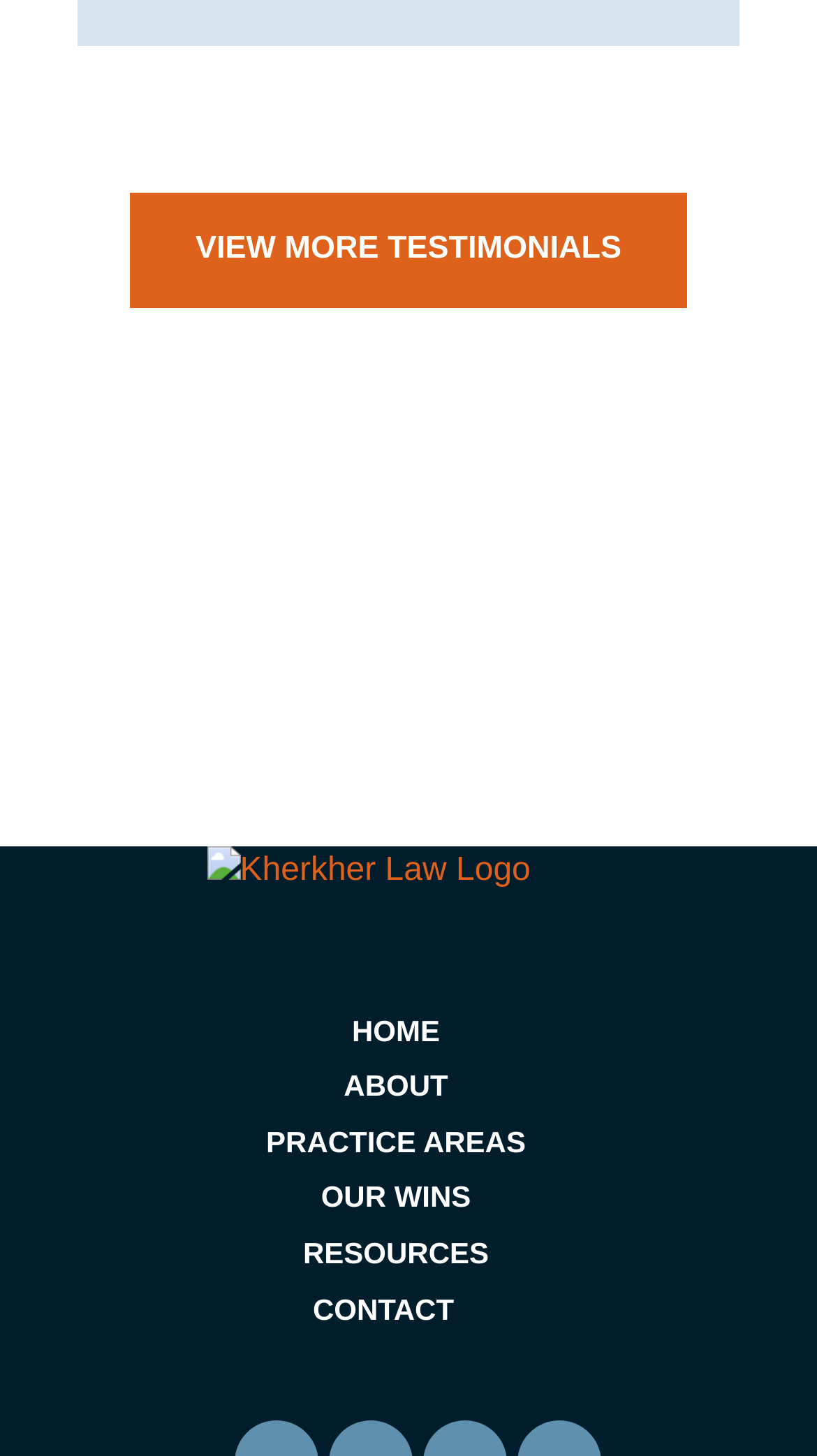Analyze the image and give a detailed response to the question:
What is the logo of the law firm?

I found the logo by looking at the image element with the description 'Kherkher Law Logo' and its corresponding link element with the same description. The logo is likely to be a visual representation of the law firm's identity.